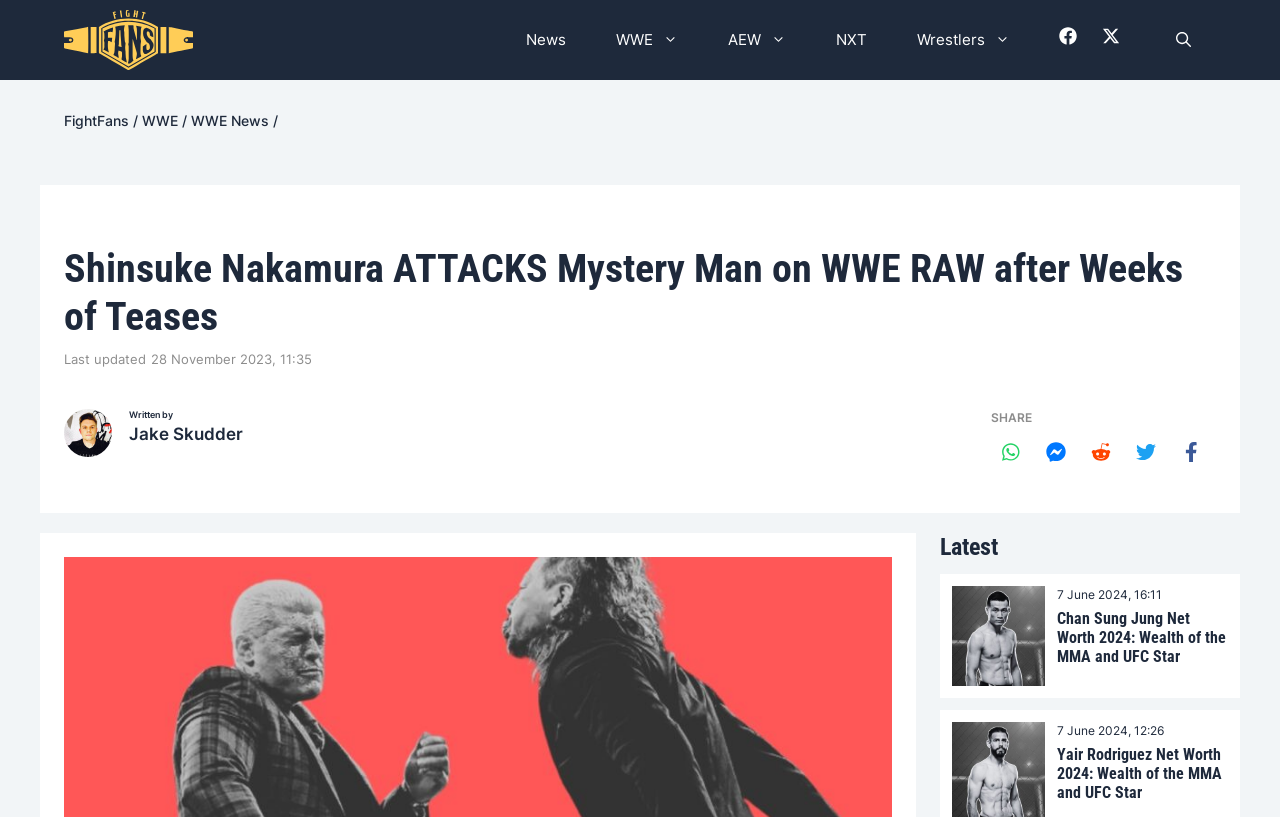Specify the bounding box coordinates for the region that must be clicked to perform the given instruction: "Search for something".

[0.899, 0.0, 0.95, 0.098]